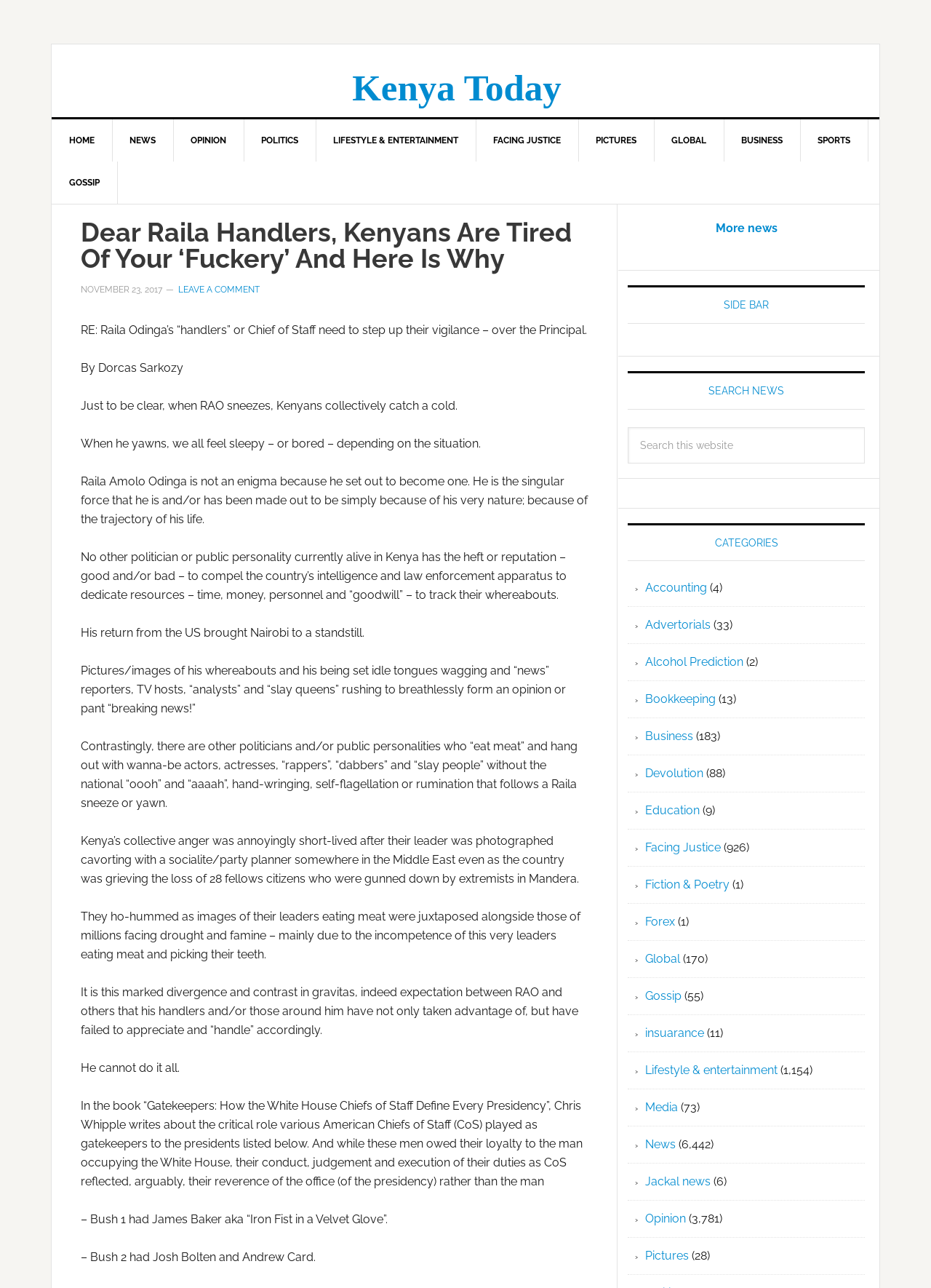Identify and extract the heading text of the webpage.

Dear Raila Handlers, Kenyans Are Tired Of Your ‘Fuckery’ And Here Is Why